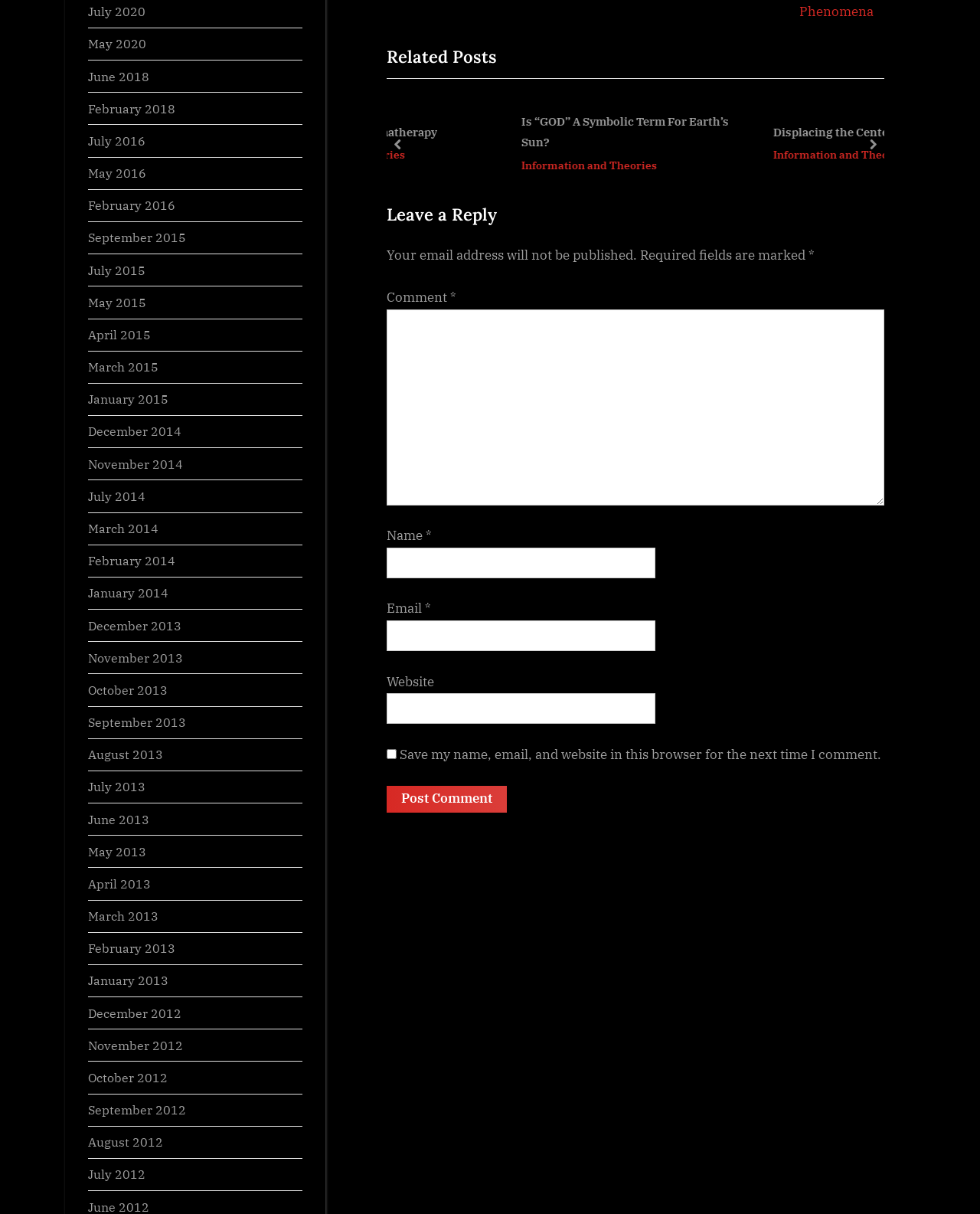Determine the bounding box coordinates for the clickable element required to fulfill the instruction: "View posts from July 2020". Provide the coordinates as four float numbers between 0 and 1, i.e., [left, top, right, bottom].

[0.09, 0.003, 0.148, 0.016]